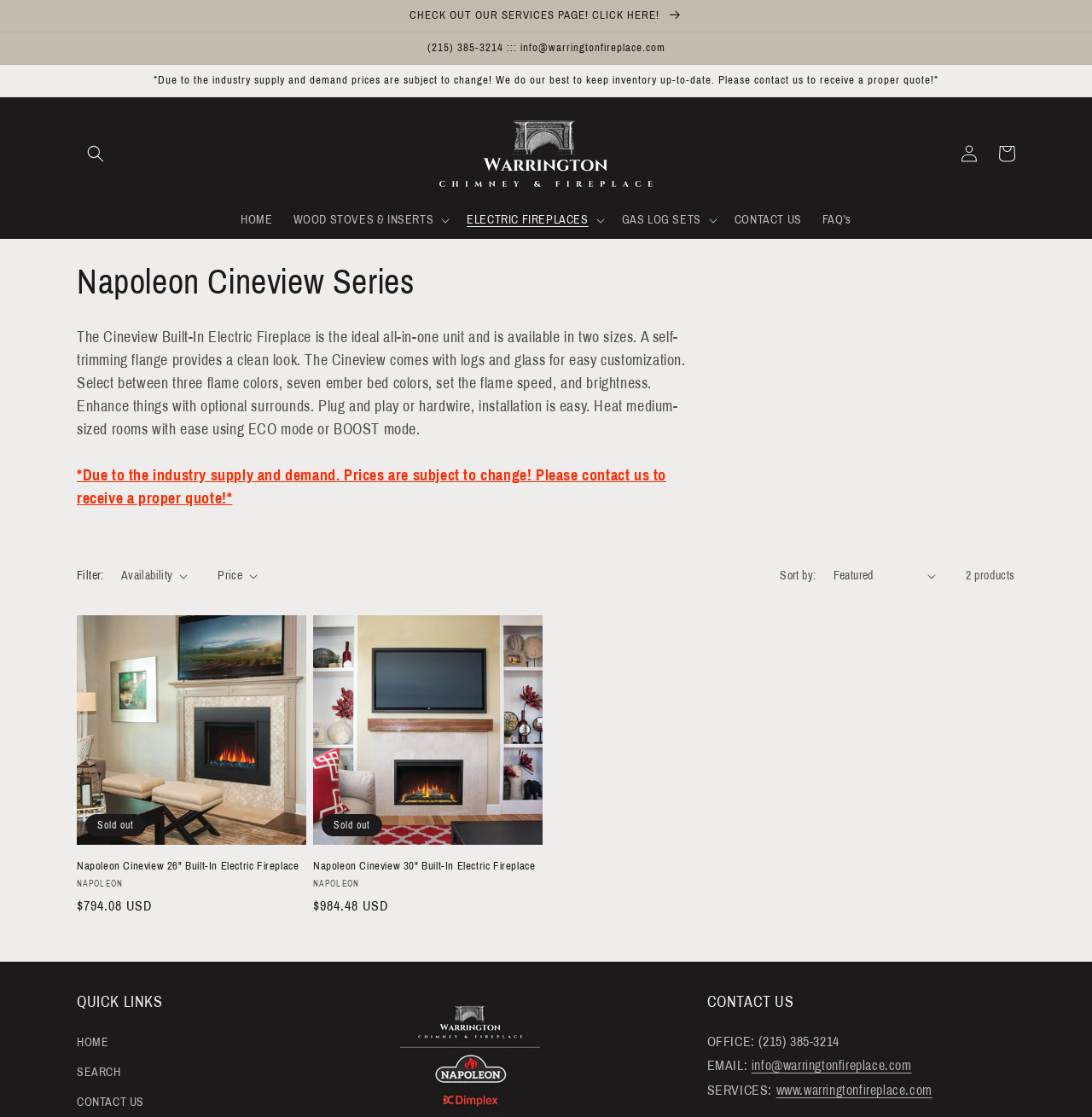Determine the bounding box coordinates of the target area to click to execute the following instruction: "View Napoleon Cineview 26" Built-In Electric Fireplace product details."

[0.07, 0.77, 0.28, 0.782]